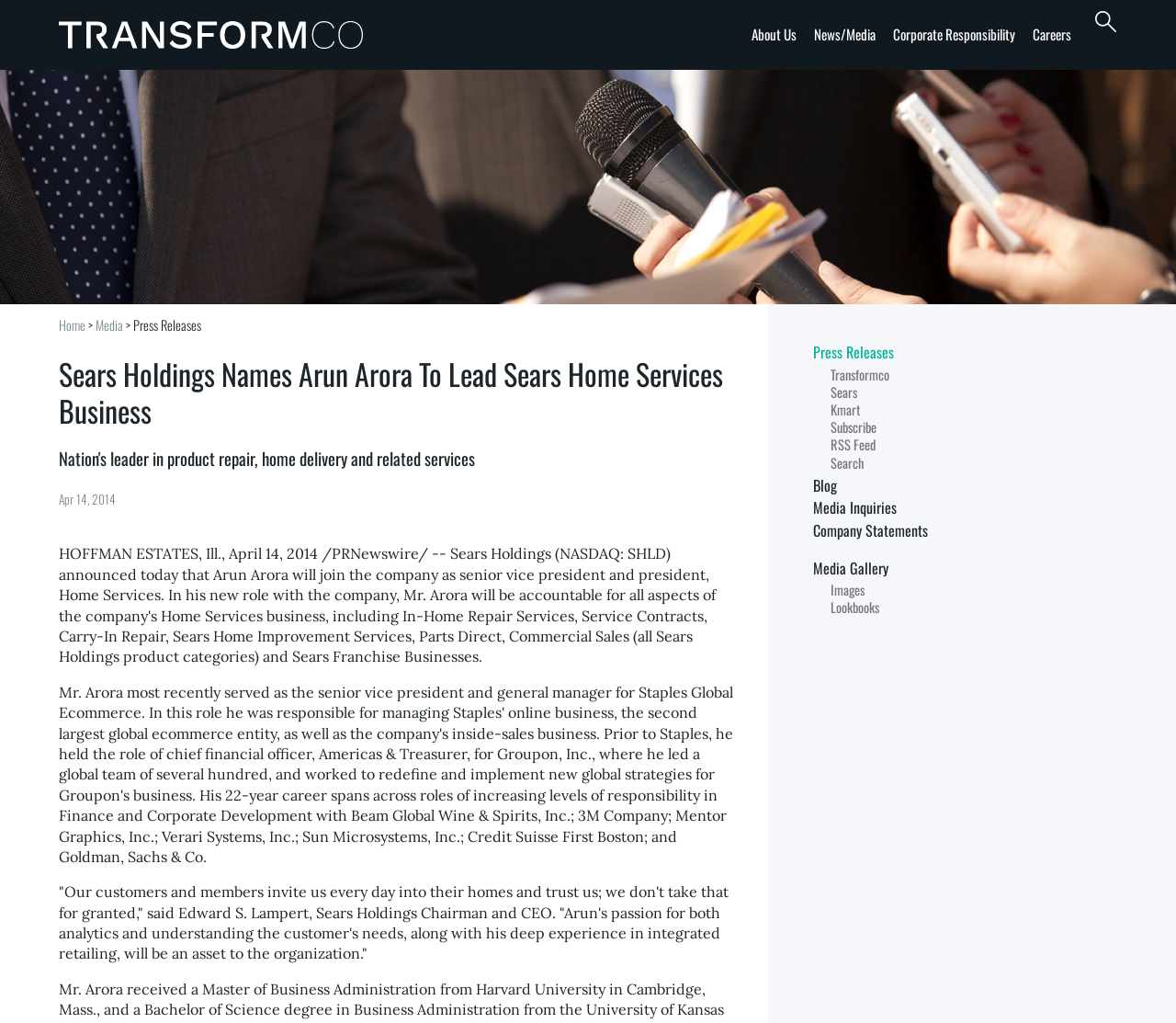Generate a thorough description of the webpage.

This webpage is about Sears Holdings naming Arun Arora to lead Sears Home Services Business. At the top, there is a search bar and a link to Transformco. Below that, there are several links to different sections of the website, including About Us, News/Media, Corporate Responsibility, and Careers.

The main content of the webpage is an article about Arun Arora's appointment. The article has a heading that reads "Sears Holdings Names Arun Arora To Lead Sears Home Services Business" and a subheading that describes Sears Home Services as the nation's leader in product repair, home delivery, and related services. The article is dated April 14, 2014.

The article begins with a location, Hoffman Estates, Ill., and then quotes the CEO of Sears Holdings, Edward S. Lampert, who welcomes Arun Arora to the organization. The article then provides some background information on Arun Arora, including his education and experience.

On the right side of the webpage, there are several links to other sections of the website, including Press Releases, Transformco, Sears, Kmart, and Subscribe. There are also links to an RSS Feed, Search, Blog, Media Inquiries, Company Statements, Media Gallery, Images, and Lookbooks.

At the top of the webpage, there is a large image that spans the entire width of the page.